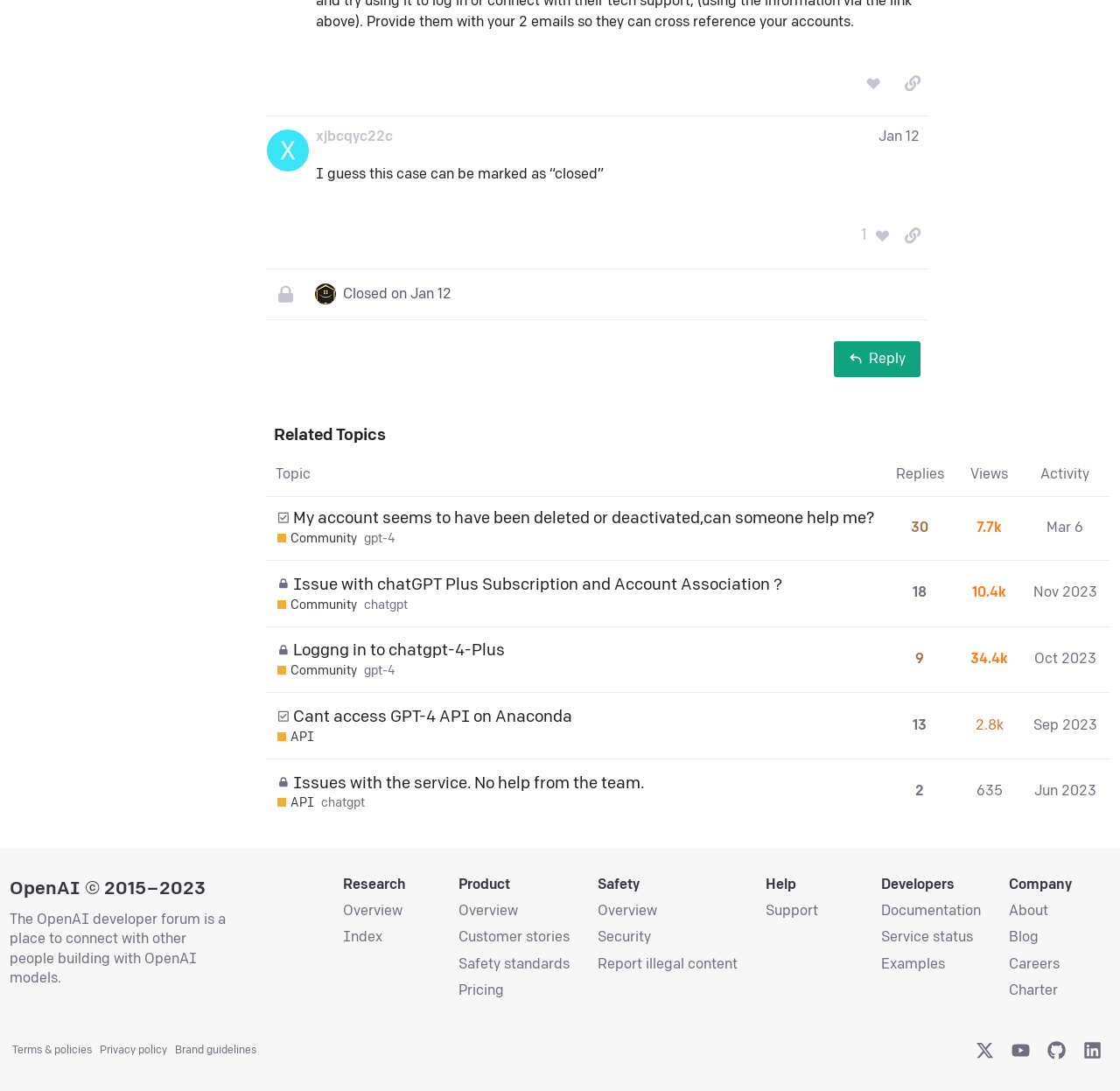Could you highlight the region that needs to be clicked to execute the instruction: "copy a link to this post to clipboard"?

[0.8, 0.062, 0.83, 0.09]